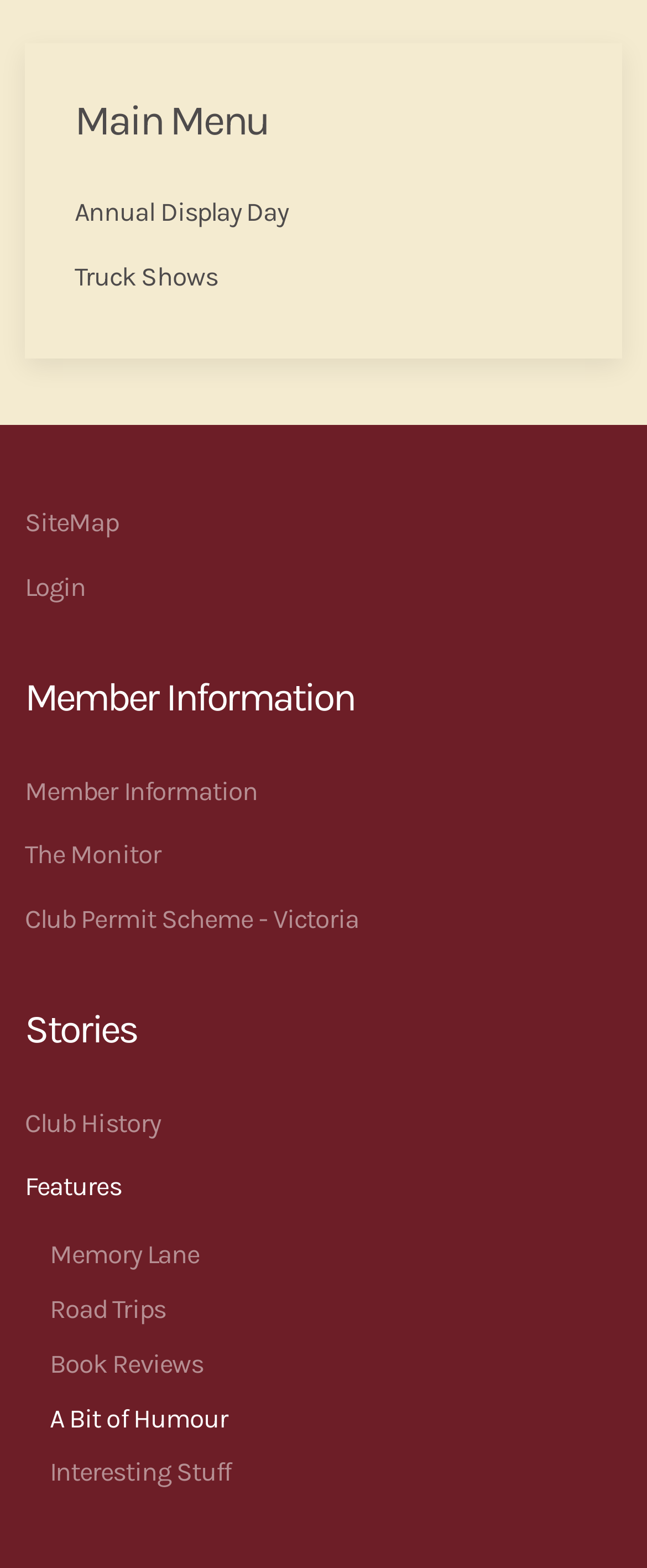Pinpoint the bounding box coordinates of the element that must be clicked to accomplish the following instruction: "Explore The Monitor". The coordinates should be in the format of four float numbers between 0 and 1, i.e., [left, top, right, bottom].

[0.038, 0.526, 0.962, 0.567]